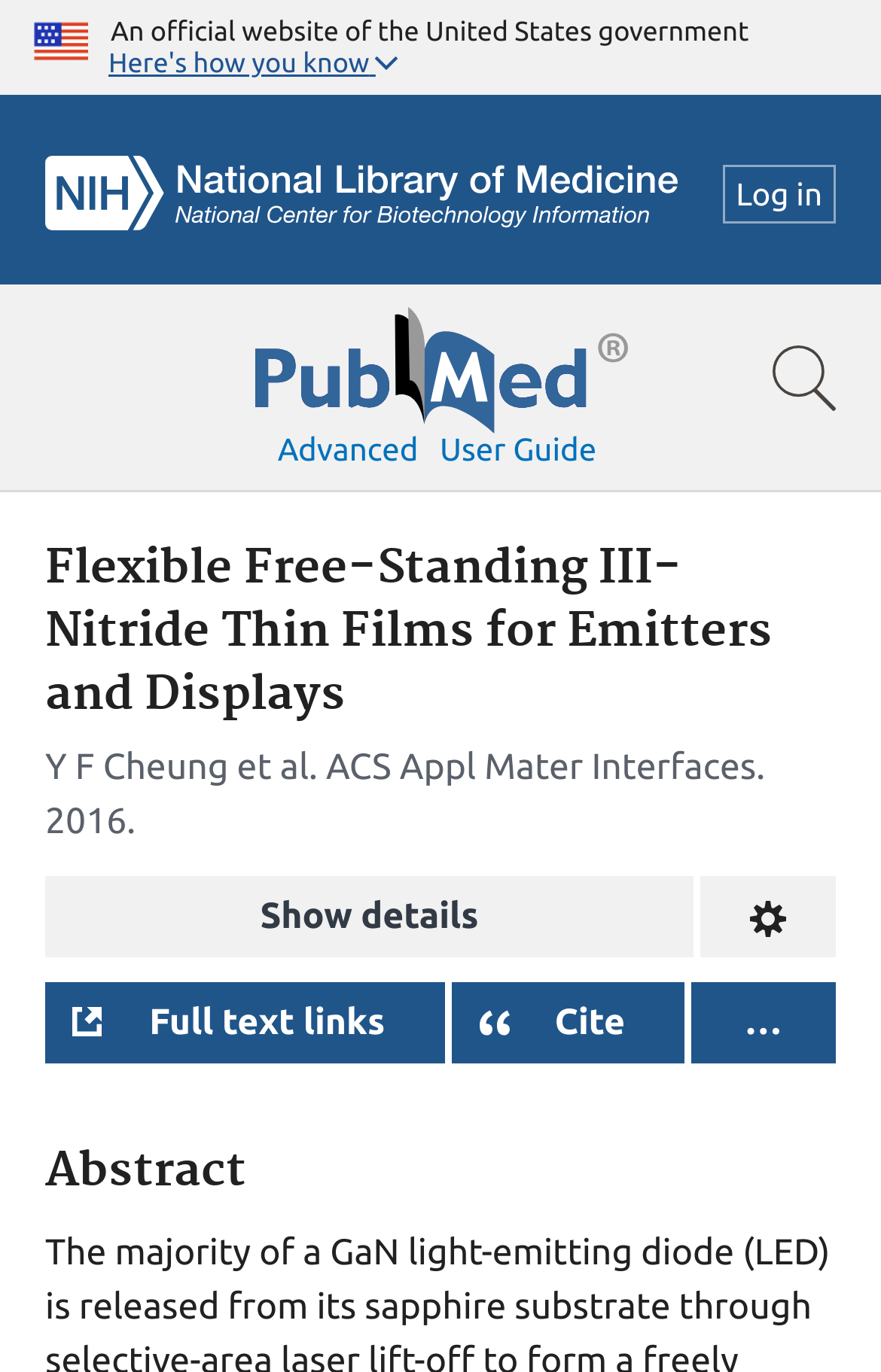What is the function of the button 'Full text links'?
Using the image as a reference, answer the question in detail.

The button 'Full text links' is located below the article abstract, and it is likely that clicking this button will provide links to access the full text of the article.